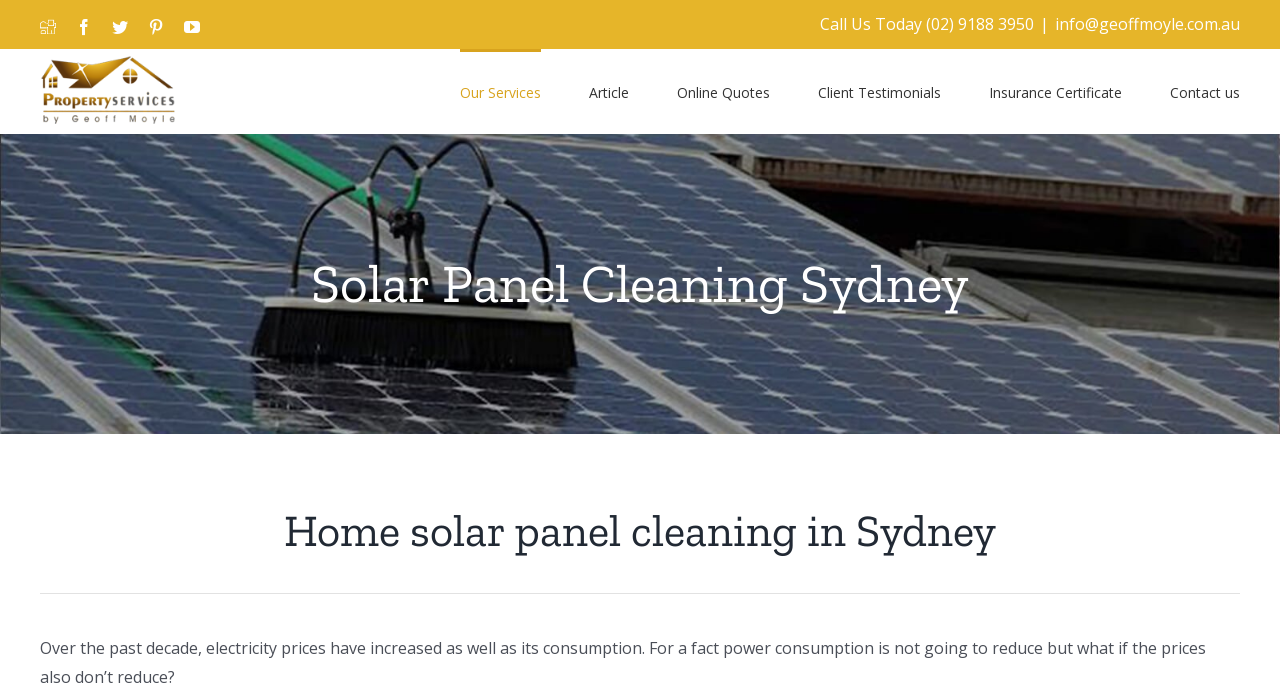For the following element description, predict the bounding box coordinates in the format (top-left x, top-left y, bottom-right x, bottom-right y). All values should be floating point numbers between 0 and 1. Description: Kingscote Show 2023

None